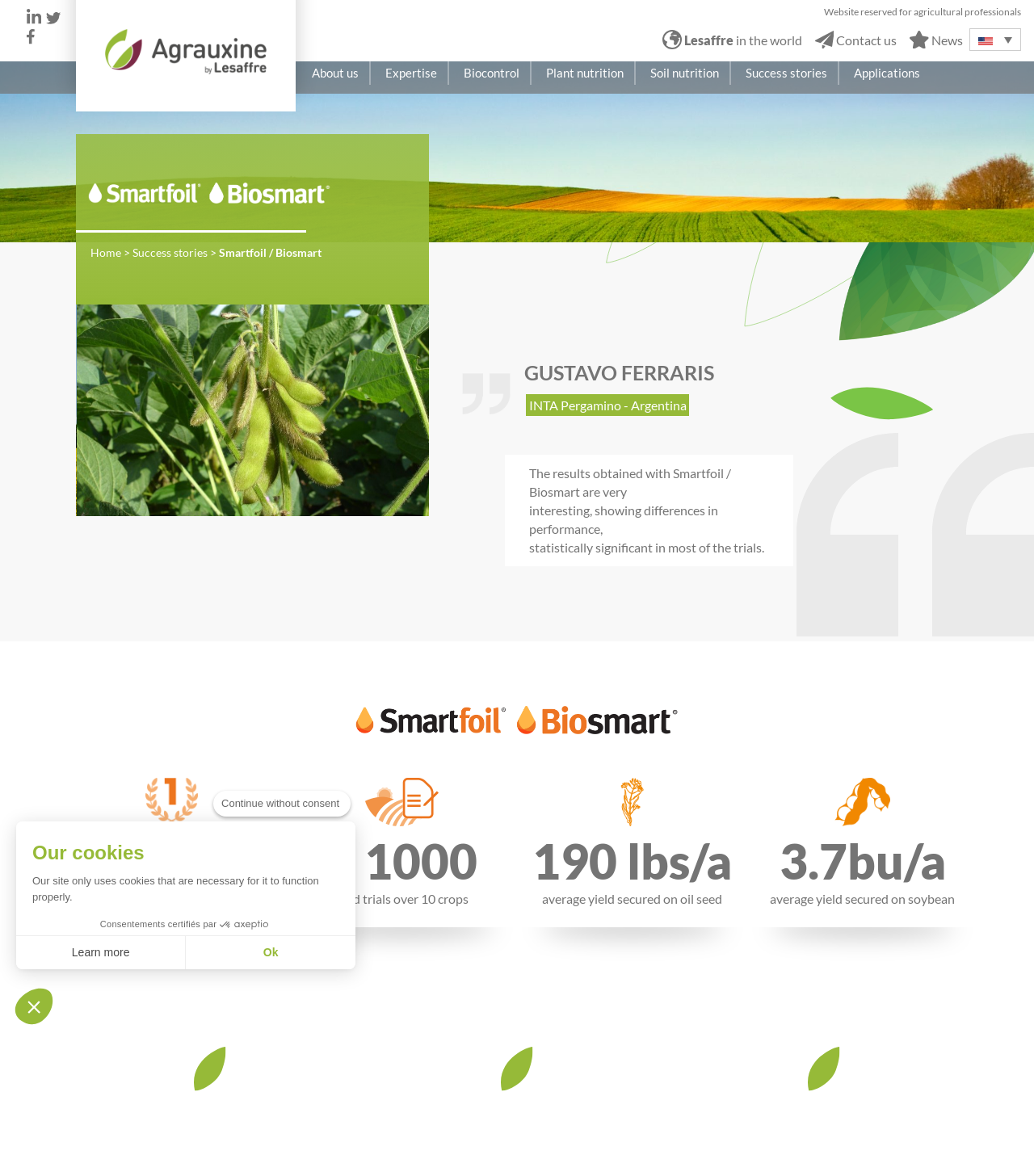Determine the bounding box for the HTML element described here: "Lesaffre in the world". The coordinates should be given as [left, top, right, bottom] with each number being a float between 0 and 1.

[0.64, 0.025, 0.775, 0.042]